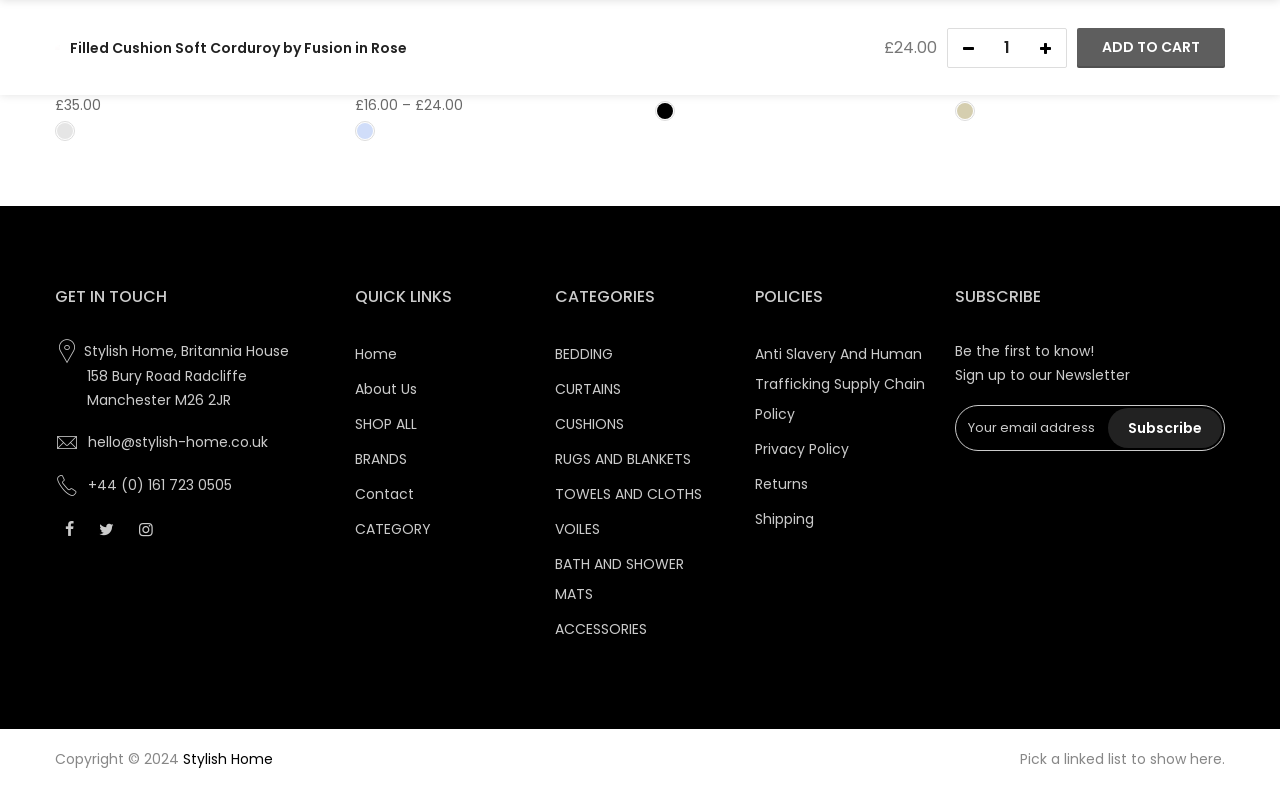How many products are displayed on this page?
Use the information from the image to give a detailed answer to the question.

I counted the number of product headings on the page, which are 'Outdoor Rug Luna Outdoor By Fusion In Duck Egg', 'Cushion Plain Outdoor By Fusion In Blue', 'Cushion Luna By Fusion In Black', 'Cushion Matteo By Fusion In Natural', and 'Filled Cushion Soft Corduroy by Fusion in Rose'. There are 5 product headings in total.